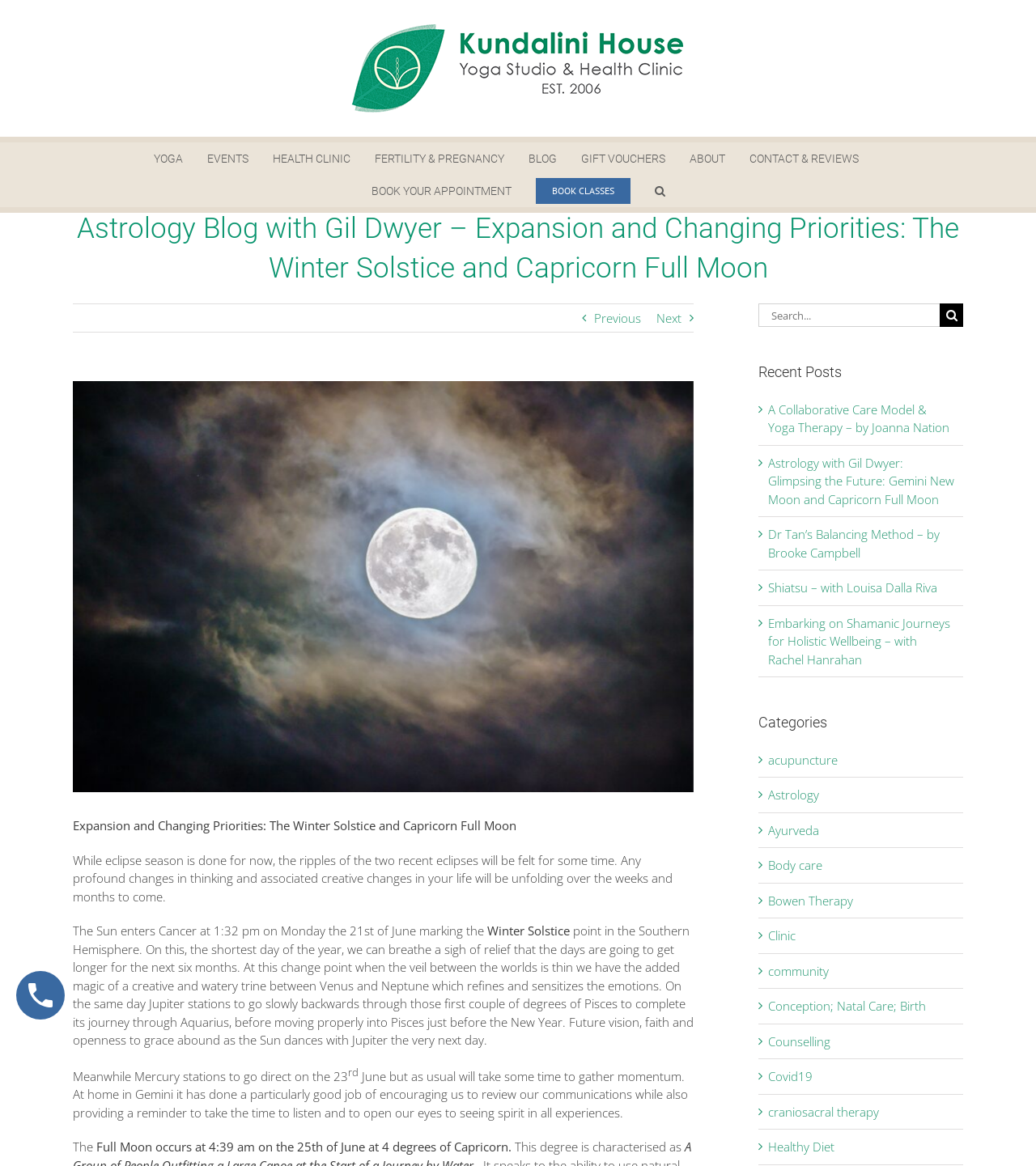Determine which piece of text is the heading of the webpage and provide it.

Astrology Blog with Gil Dwyer – Expansion and Changing Priorities: The Winter Solstice and Capricorn Full Moon